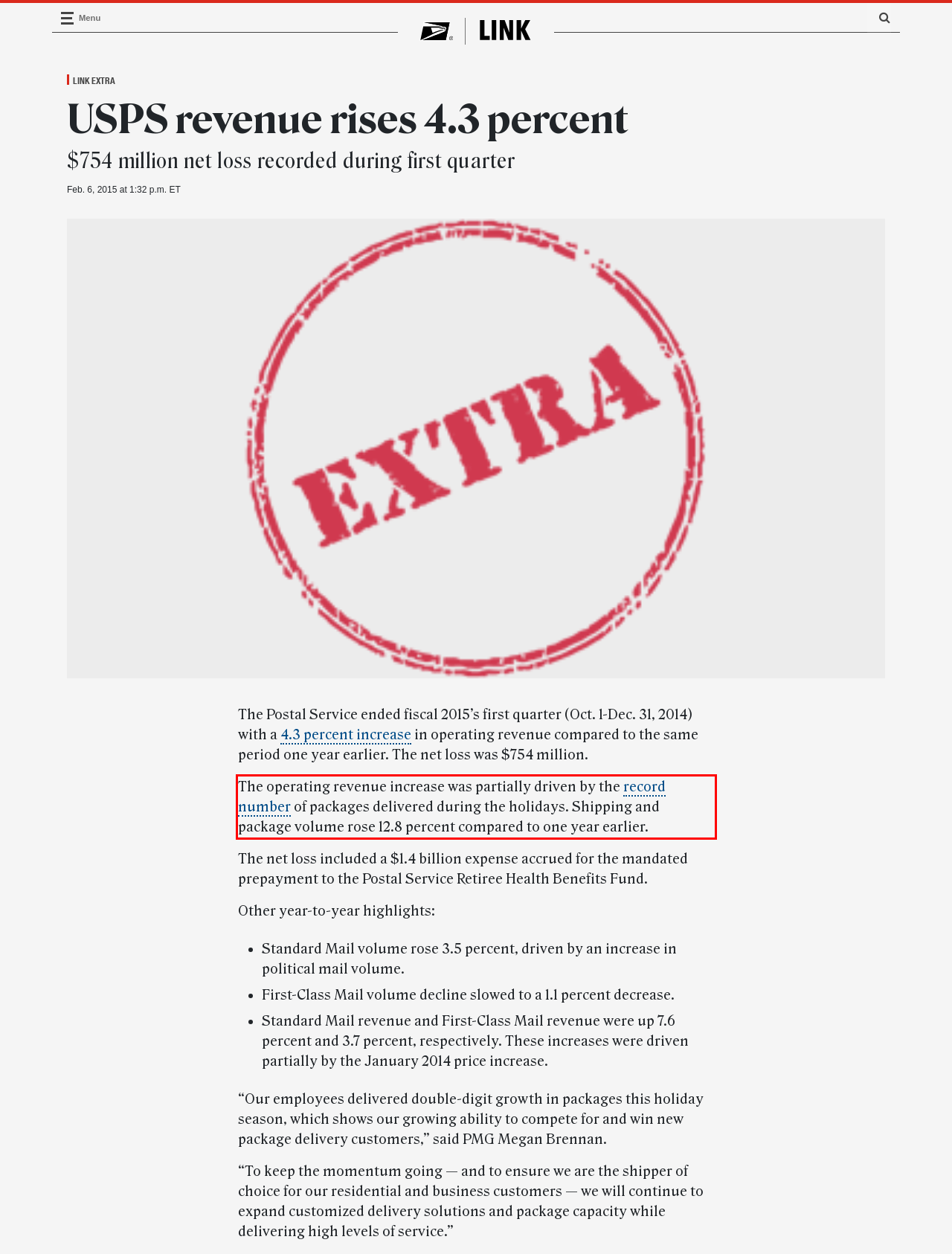Please examine the screenshot of the webpage and read the text present within the red rectangle bounding box.

The operating revenue increase was partially driven by the record number of packages delivered during the holidays. Shipping and package volume rose 12.8 percent compared to one year earlier.